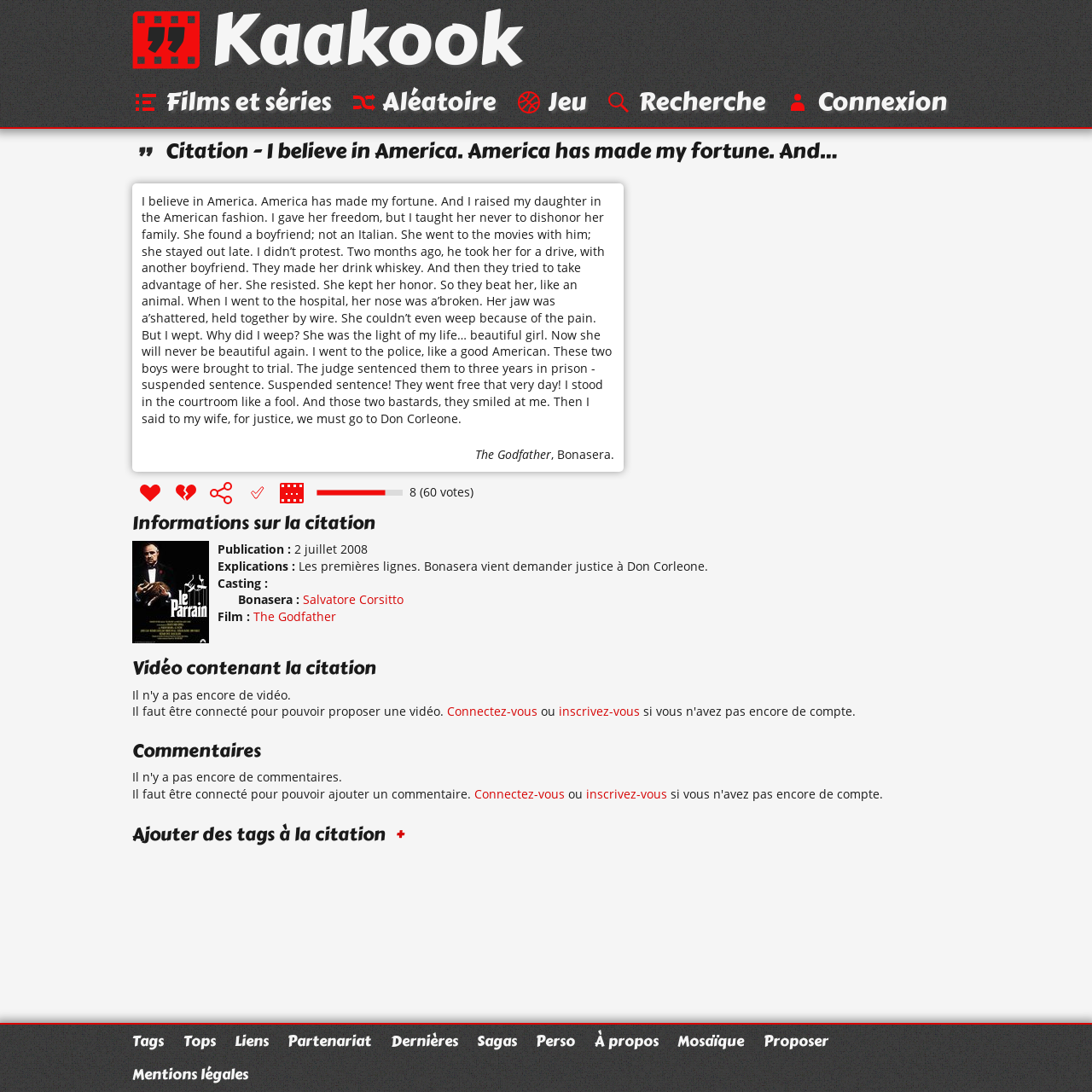Please provide the bounding box coordinates for the element that needs to be clicked to perform the instruction: "Read the citation". The coordinates must consist of four float numbers between 0 and 1, formatted as [left, top, right, bottom].

[0.13, 0.176, 0.56, 0.39]